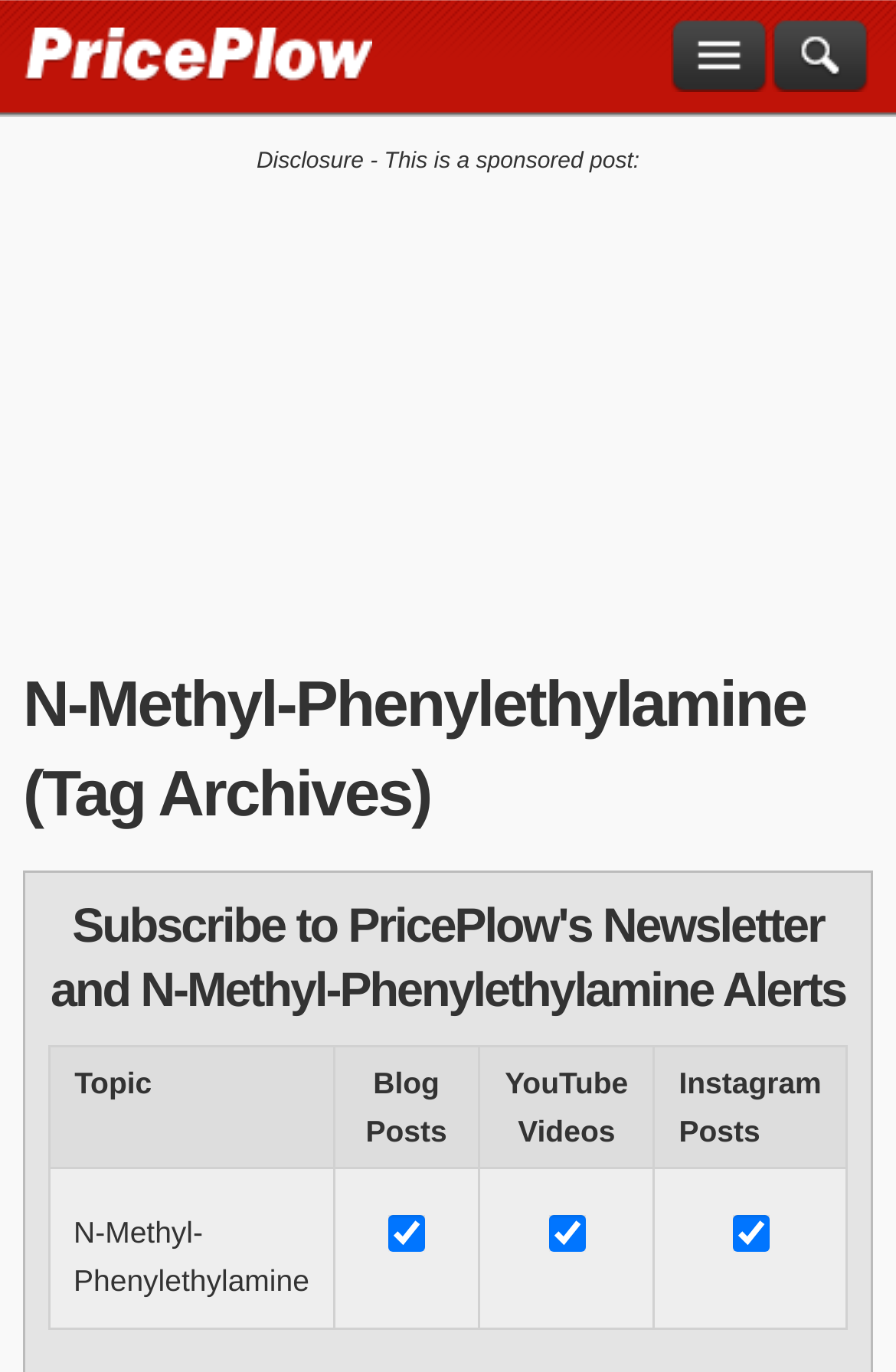Please find the top heading of the webpage and generate its text.

N-Methyl-Phenylethylamine (Tag Archives)